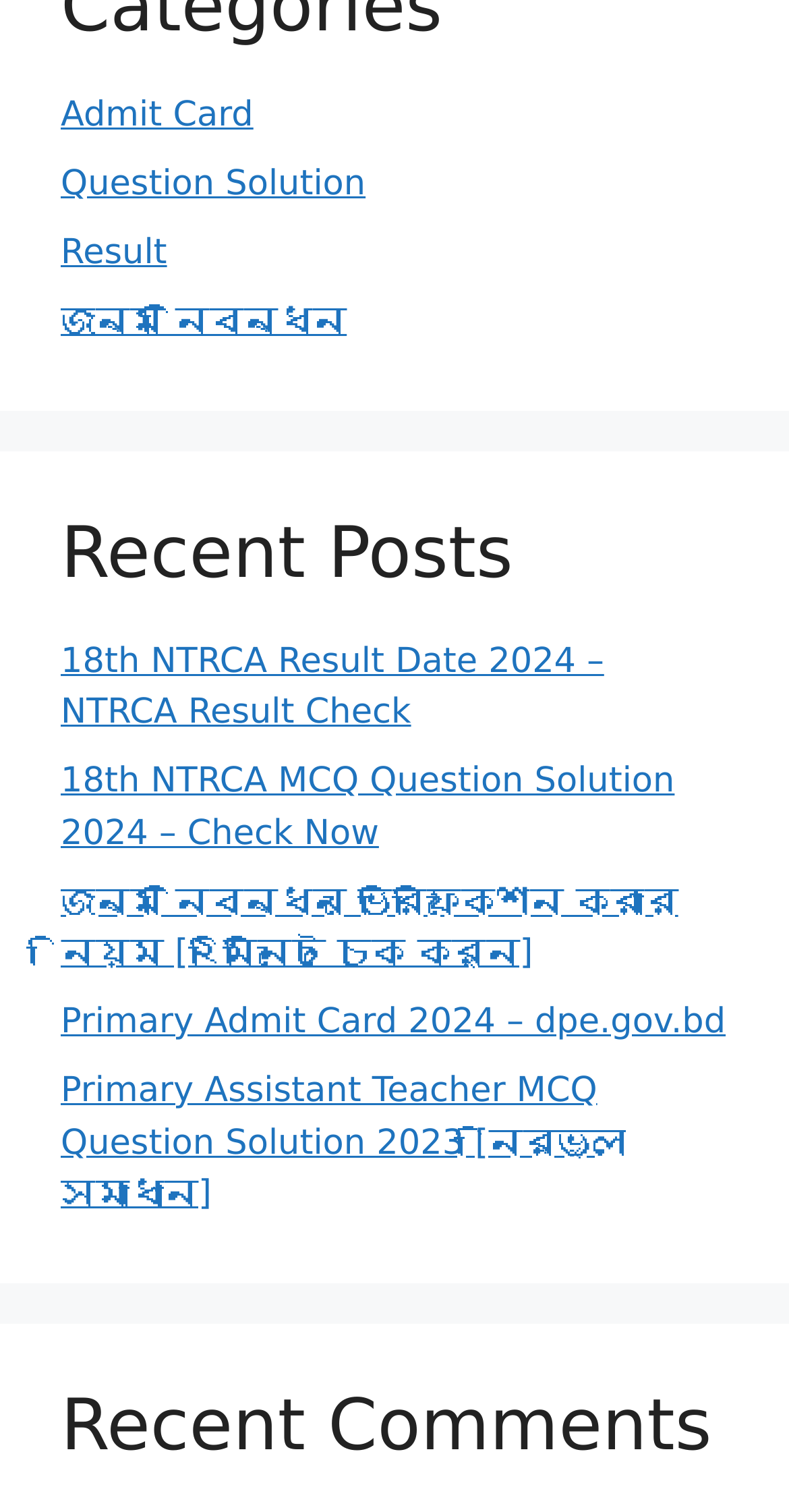What is the last link on the webpage?
Refer to the image and provide a one-word or short phrase answer.

Primary Assistant Teacher MCQ Question Solution 2023